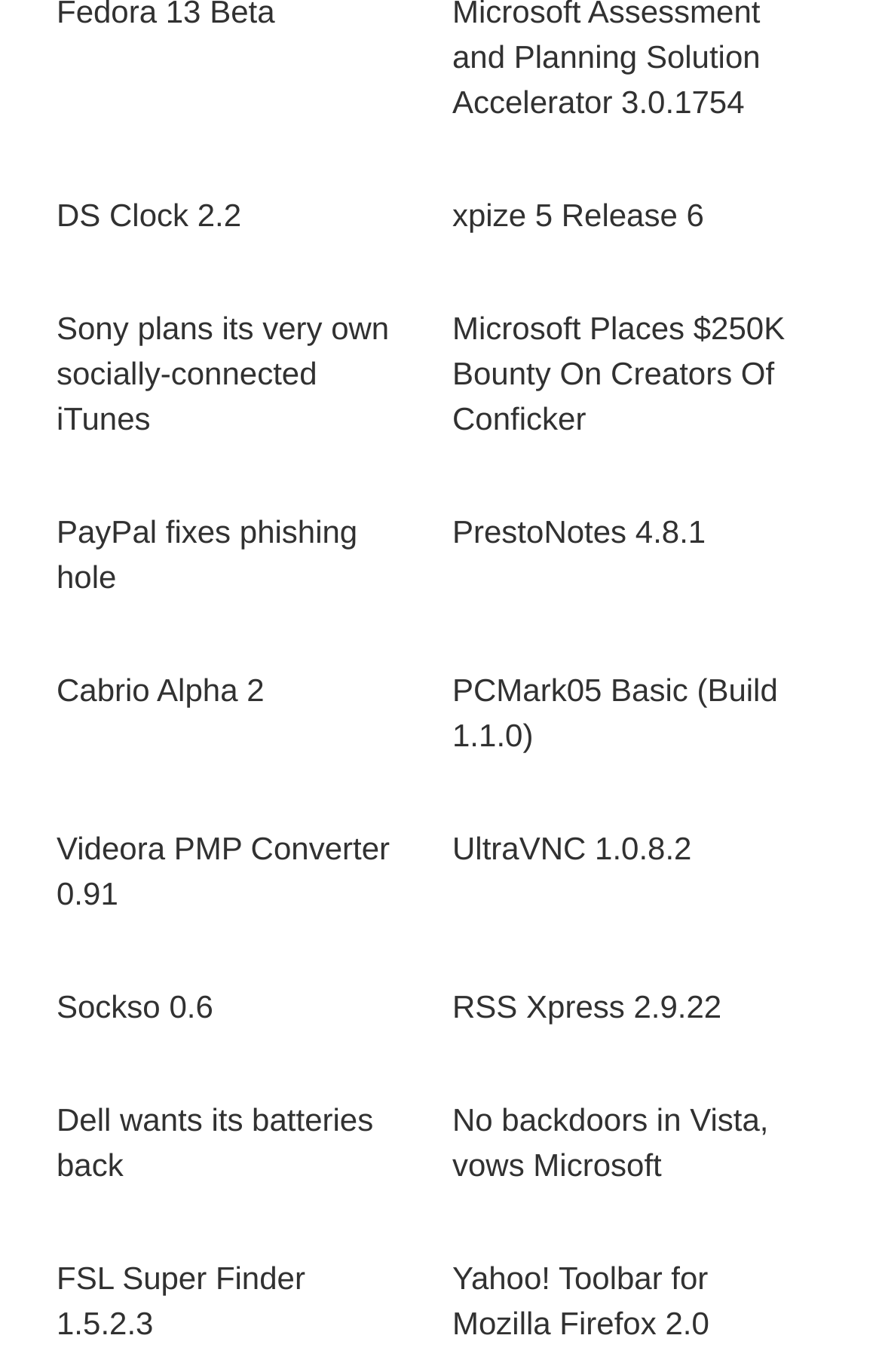Highlight the bounding box of the UI element that corresponds to this description: "Videora PMP Converter 0.91".

[0.064, 0.605, 0.442, 0.664]